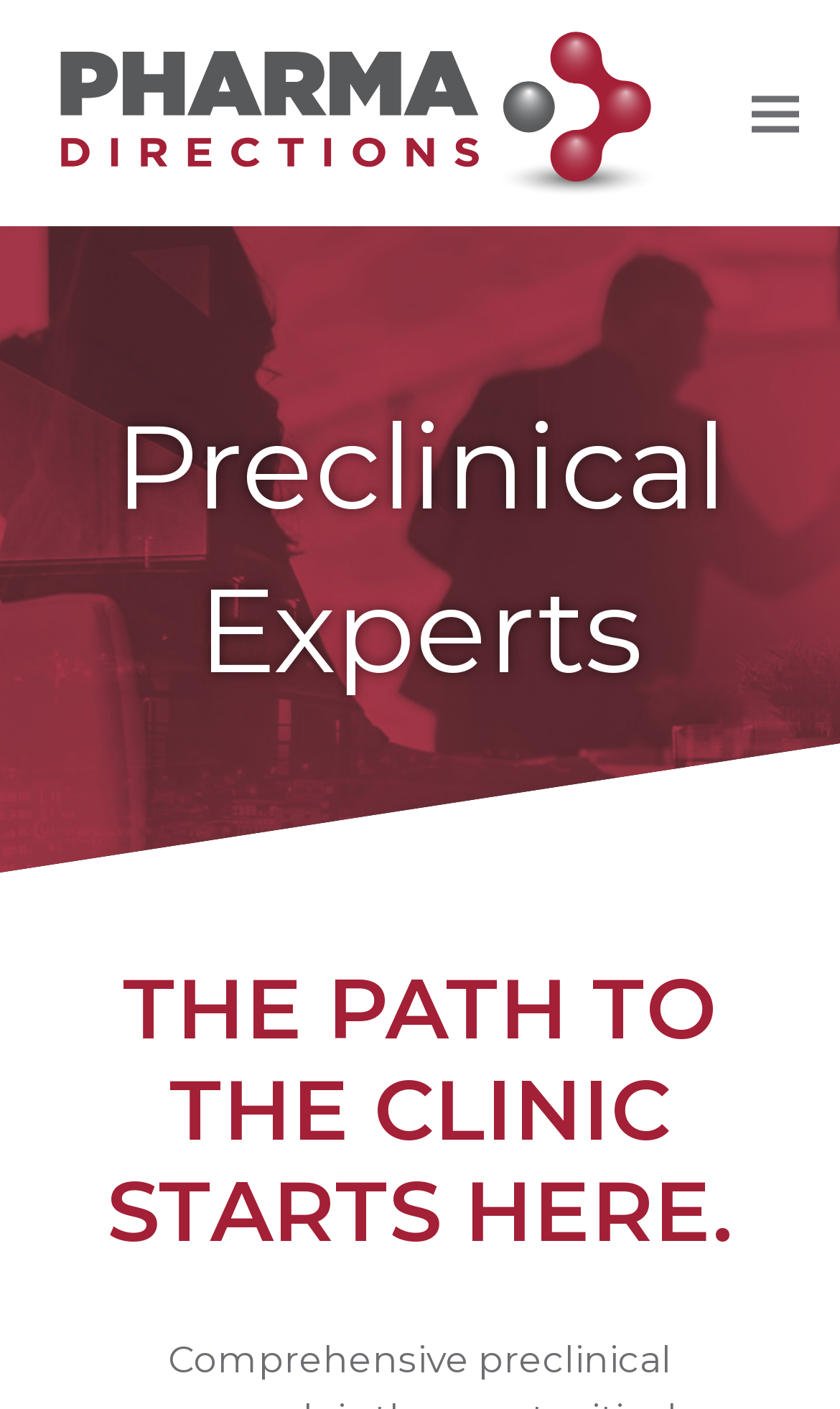What is the width of the layout table?
Based on the image, provide a one-word or brief-phrase response.

0.871 - 0.05 = 0.821